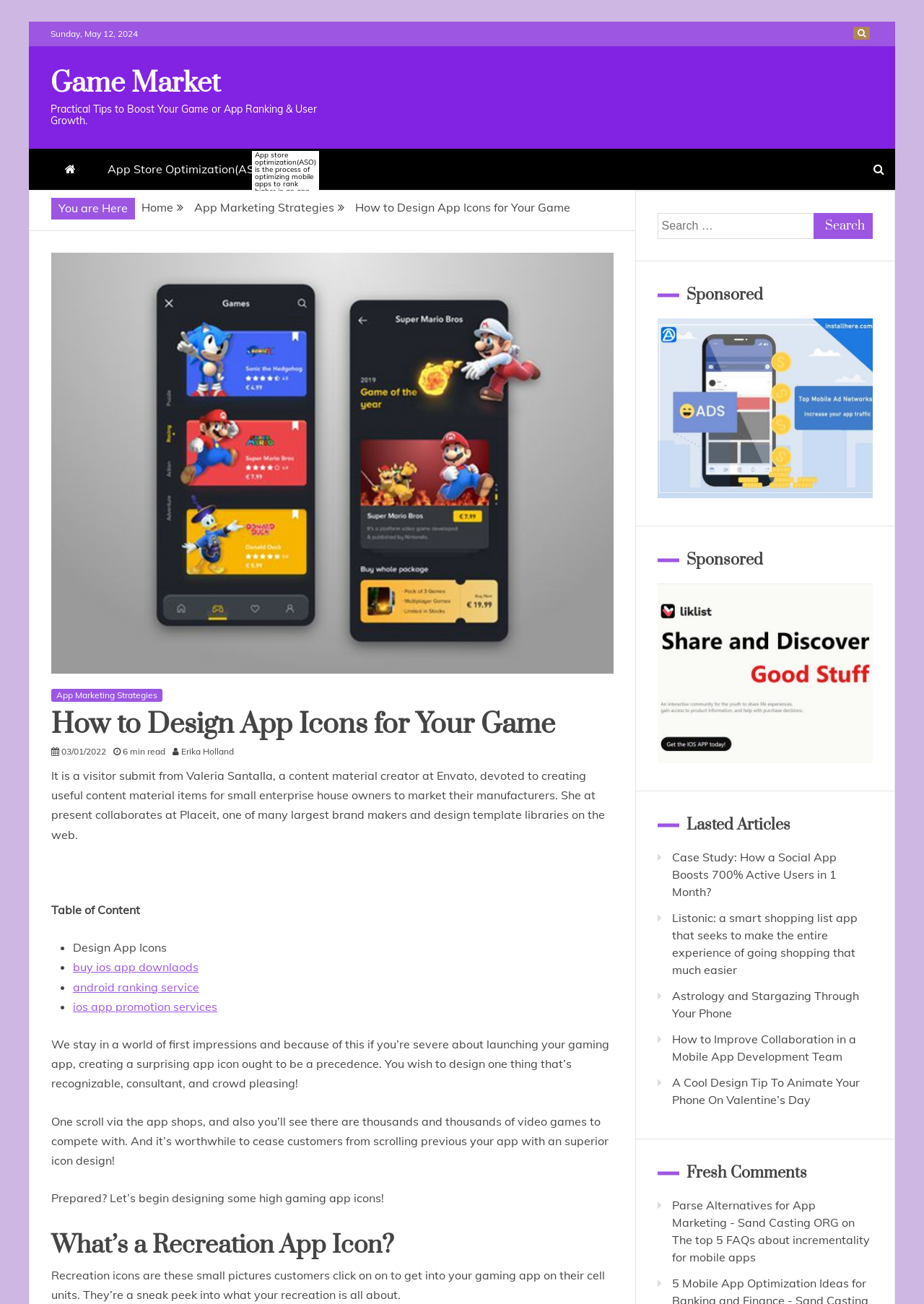What is the function of the 'Search for:' box?
Please answer using one word or phrase, based on the screenshot.

To search for content